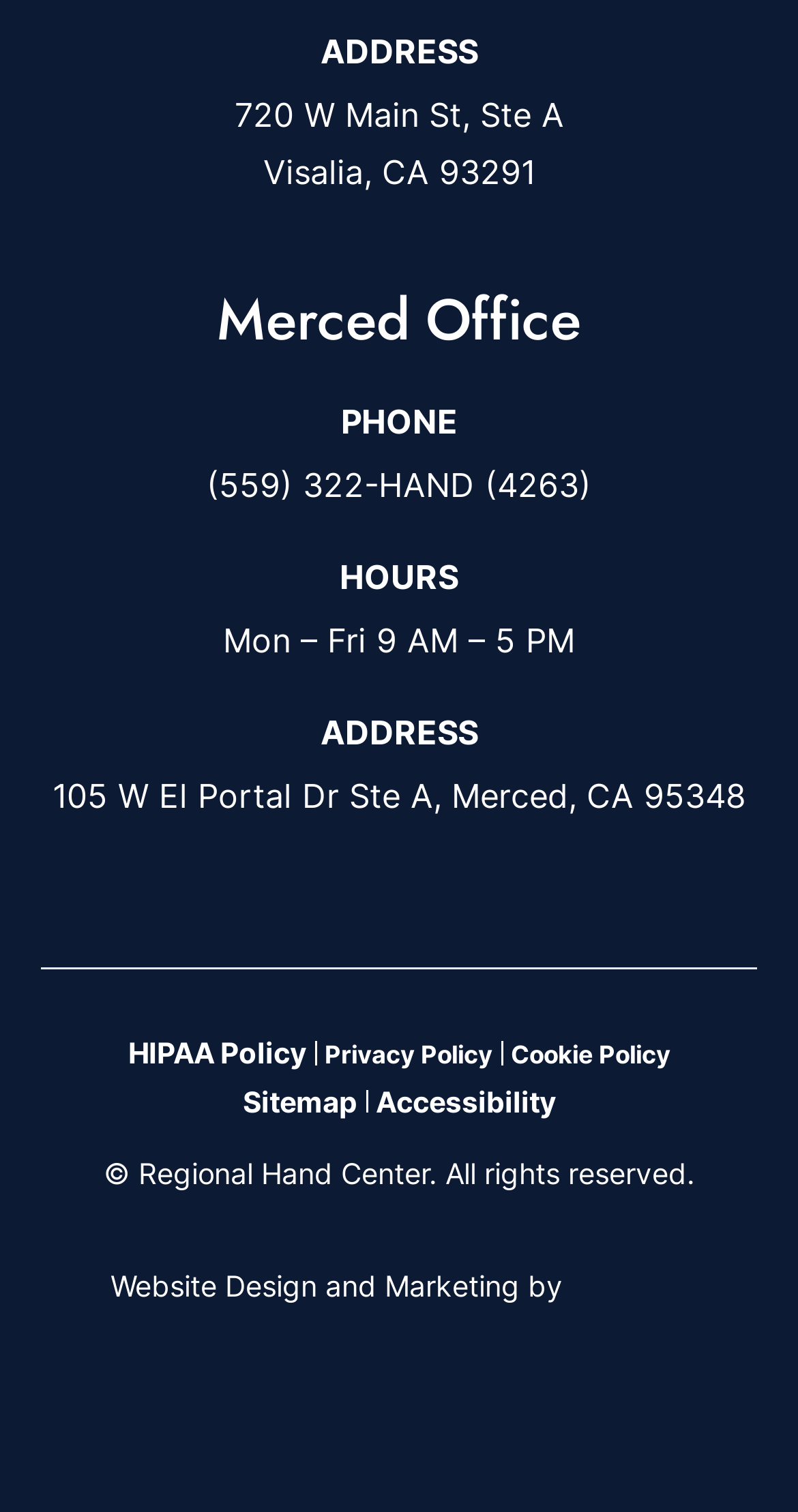What are the office hours?
Refer to the image and respond with a one-word or short-phrase answer.

Mon – Fri 9 AM – 5 PM